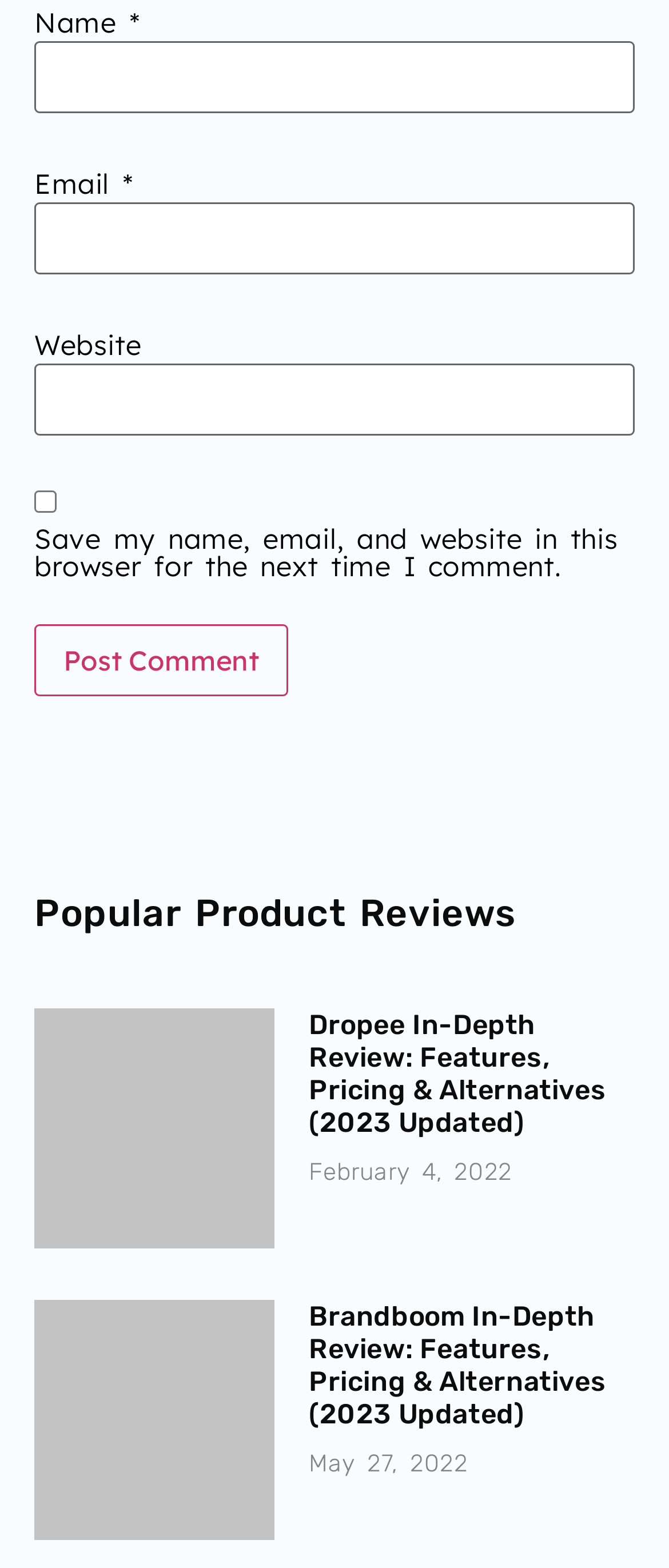Find the bounding box coordinates for the area you need to click to carry out the instruction: "Click the Post Comment button". The coordinates should be four float numbers between 0 and 1, indicated as [left, top, right, bottom].

[0.051, 0.398, 0.431, 0.444]